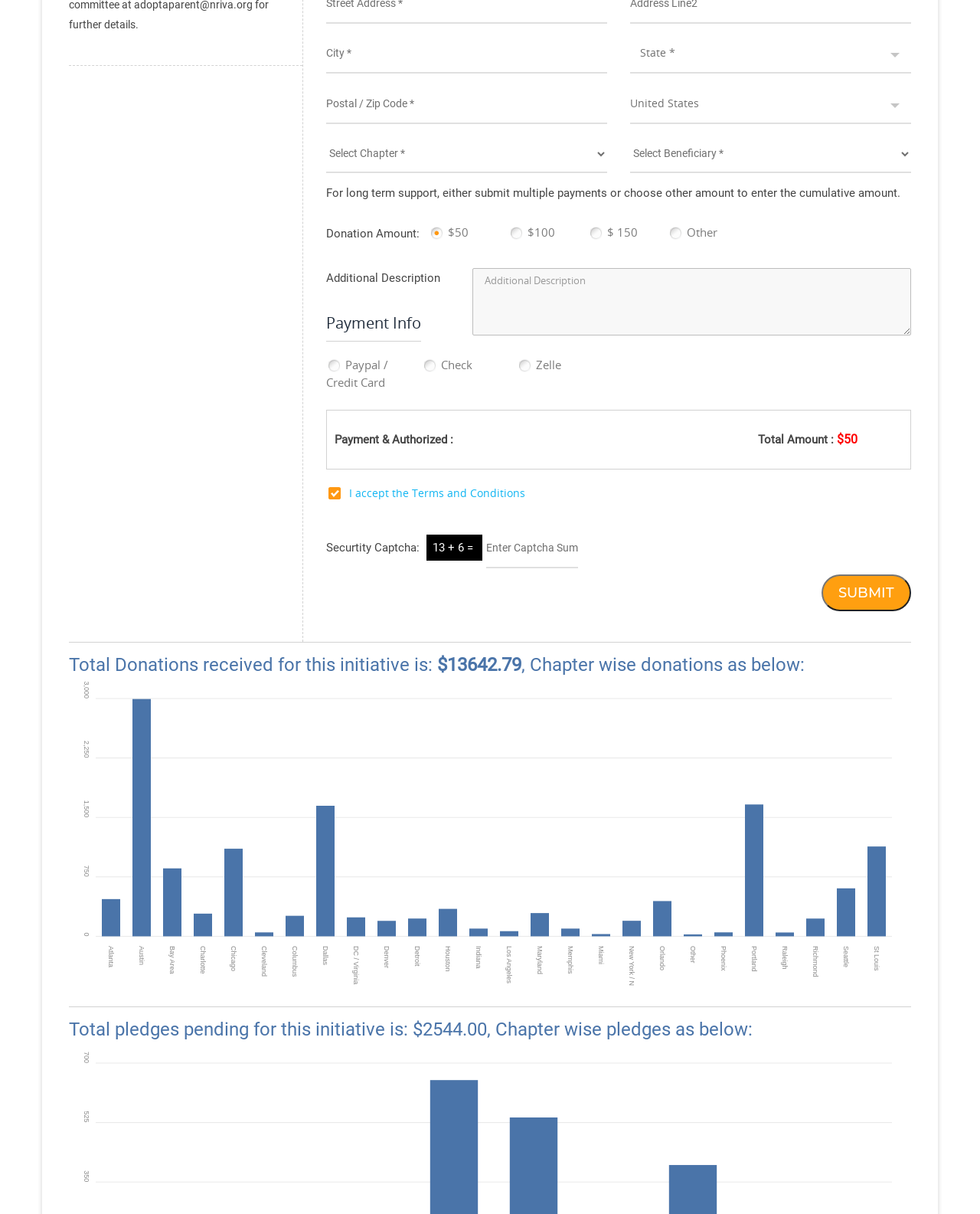From the element description Home, predict the bounding box coordinates of the UI element. The coordinates must be specified in the format (top-left x, top-left y, bottom-right x, bottom-right y) and should be within the 0 to 1 range.

None